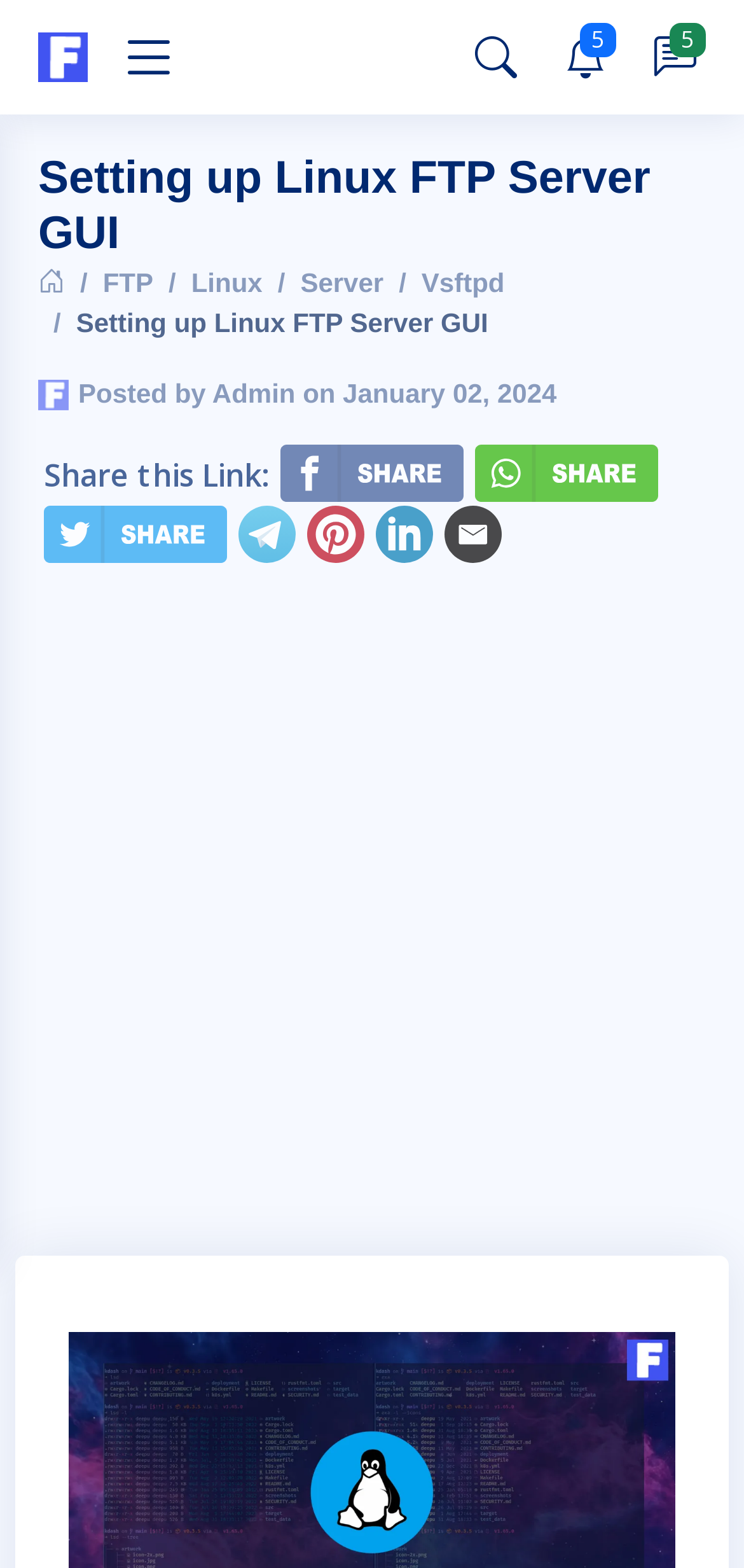How many social media sharing options are available?
From the image, respond using a single word or phrase.

6